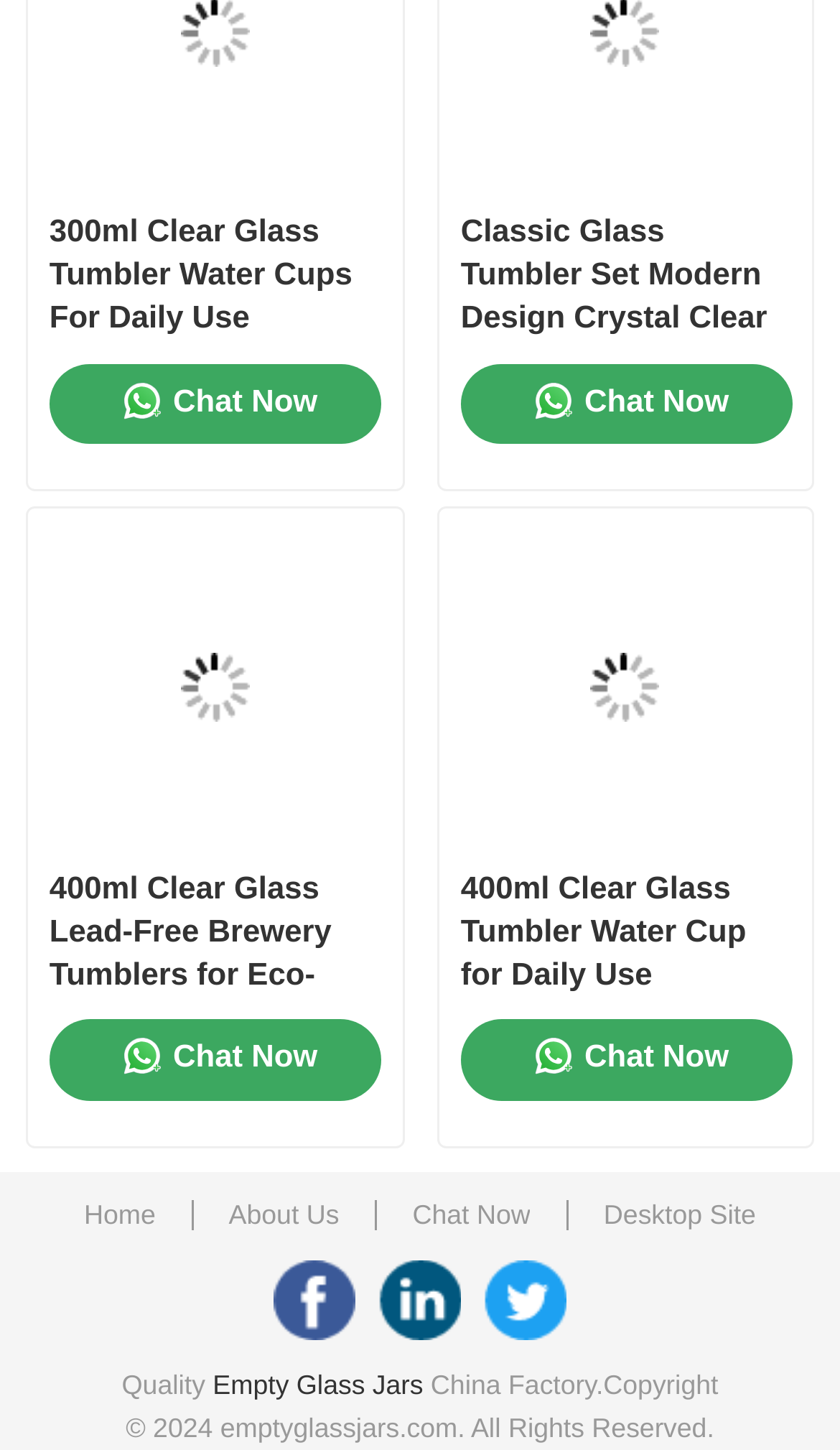How many 'Chat Now' links are there?
Provide a fully detailed and comprehensive answer to the question.

I searched for the 'Chat Now' link on the webpage and found four instances of it, each associated with a different product.